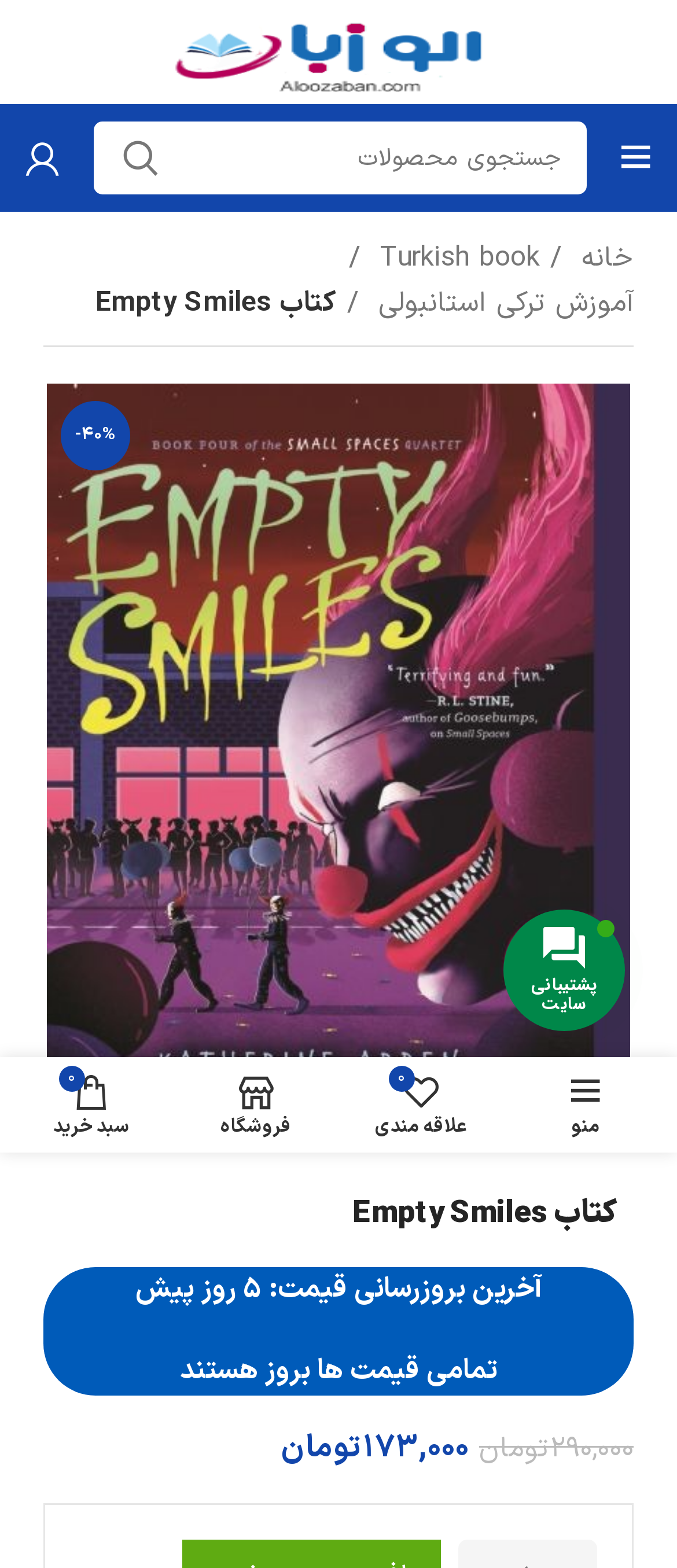From the screenshot, find the bounding box of the UI element matching this description: "بزرگنمایی تصویر". Supply the bounding box coordinates in the form [left, top, right, bottom], each a float between 0 and 1.

[0.795, 0.678, 0.897, 0.723]